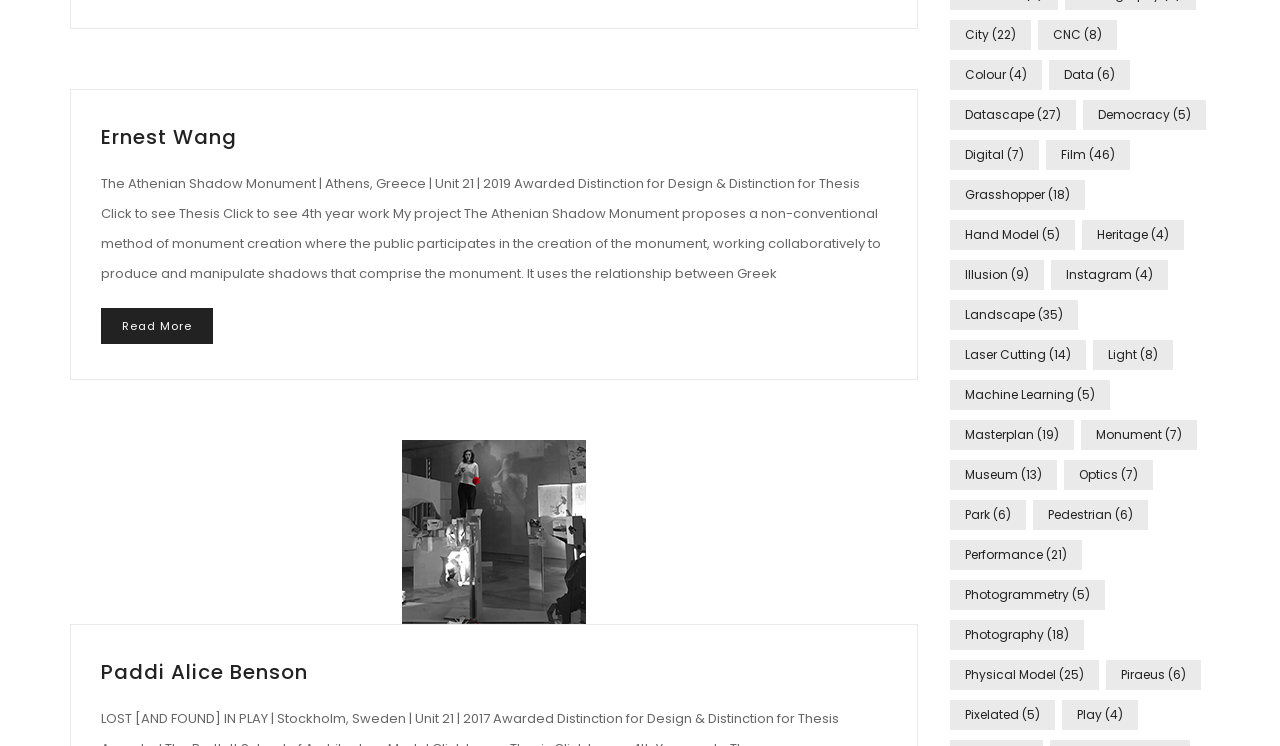Identify the bounding box of the HTML element described as: "Instagram (4)".

[0.821, 0.349, 0.912, 0.389]